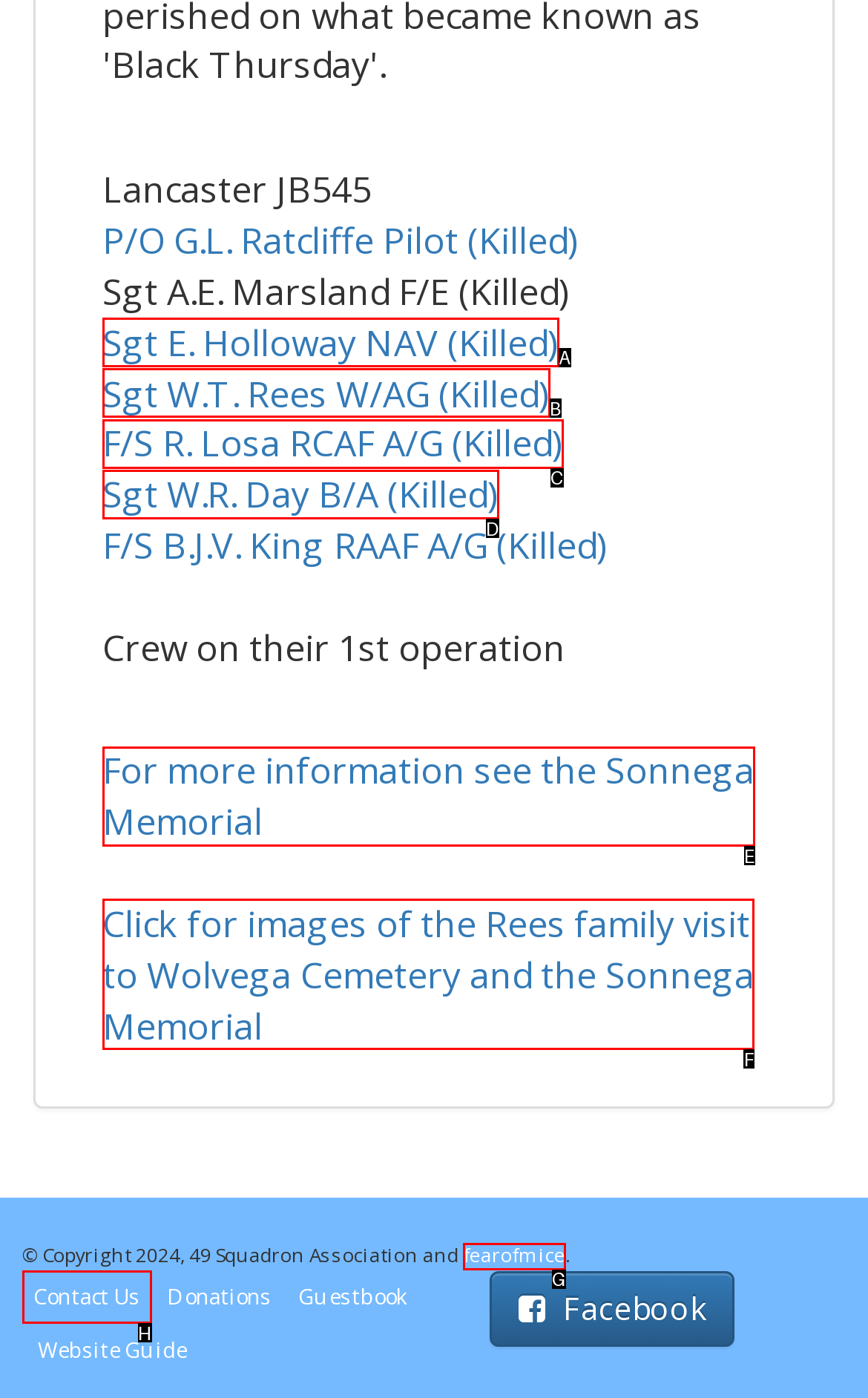Tell me which one HTML element I should click to complete the following task: View images of the Rees family visit to Wolvega Cemetery and the Sonnega Memorial Answer with the option's letter from the given choices directly.

F